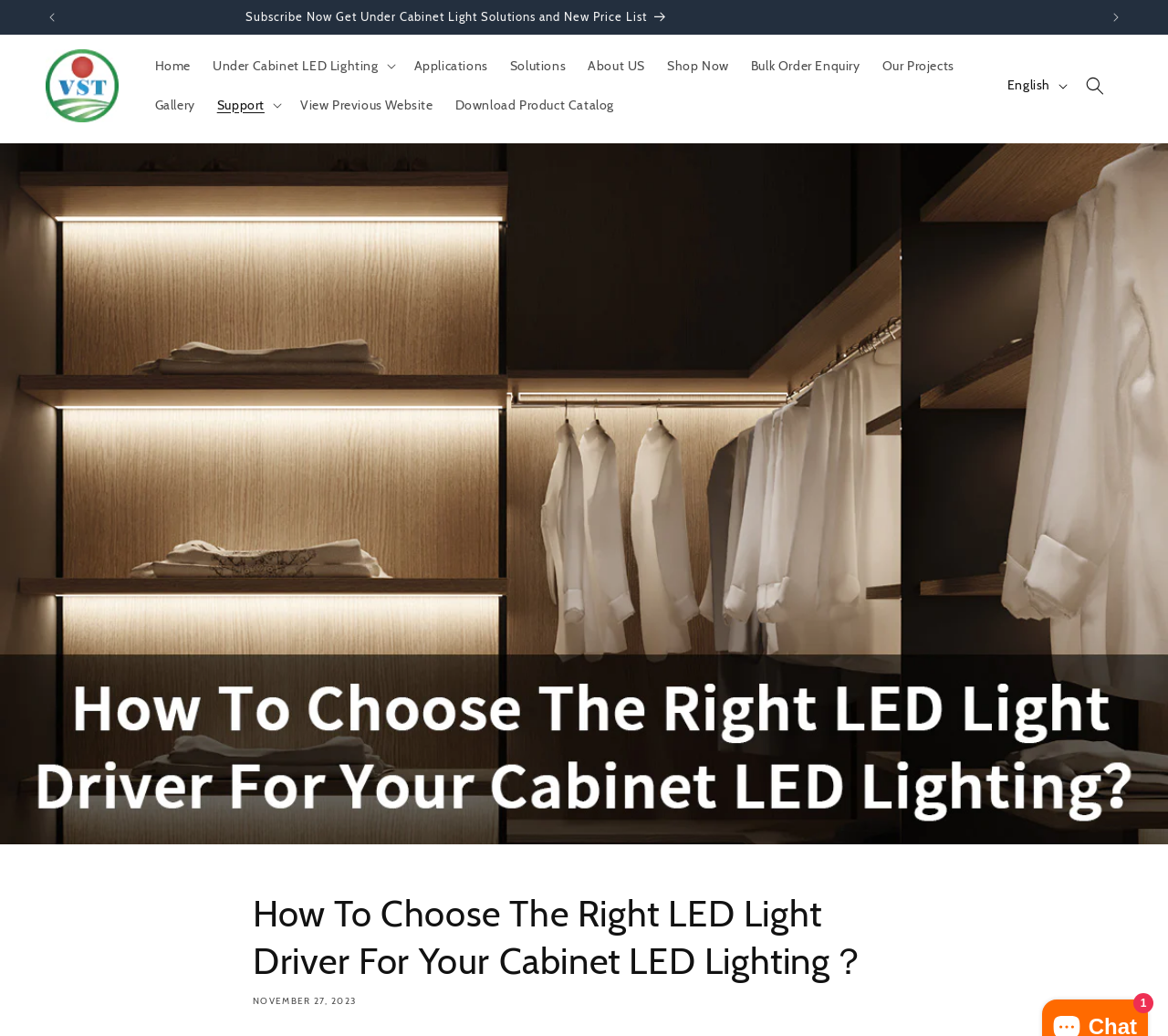Find and specify the bounding box coordinates that correspond to the clickable region for the instruction: "Go to home page".

[0.123, 0.045, 0.173, 0.082]